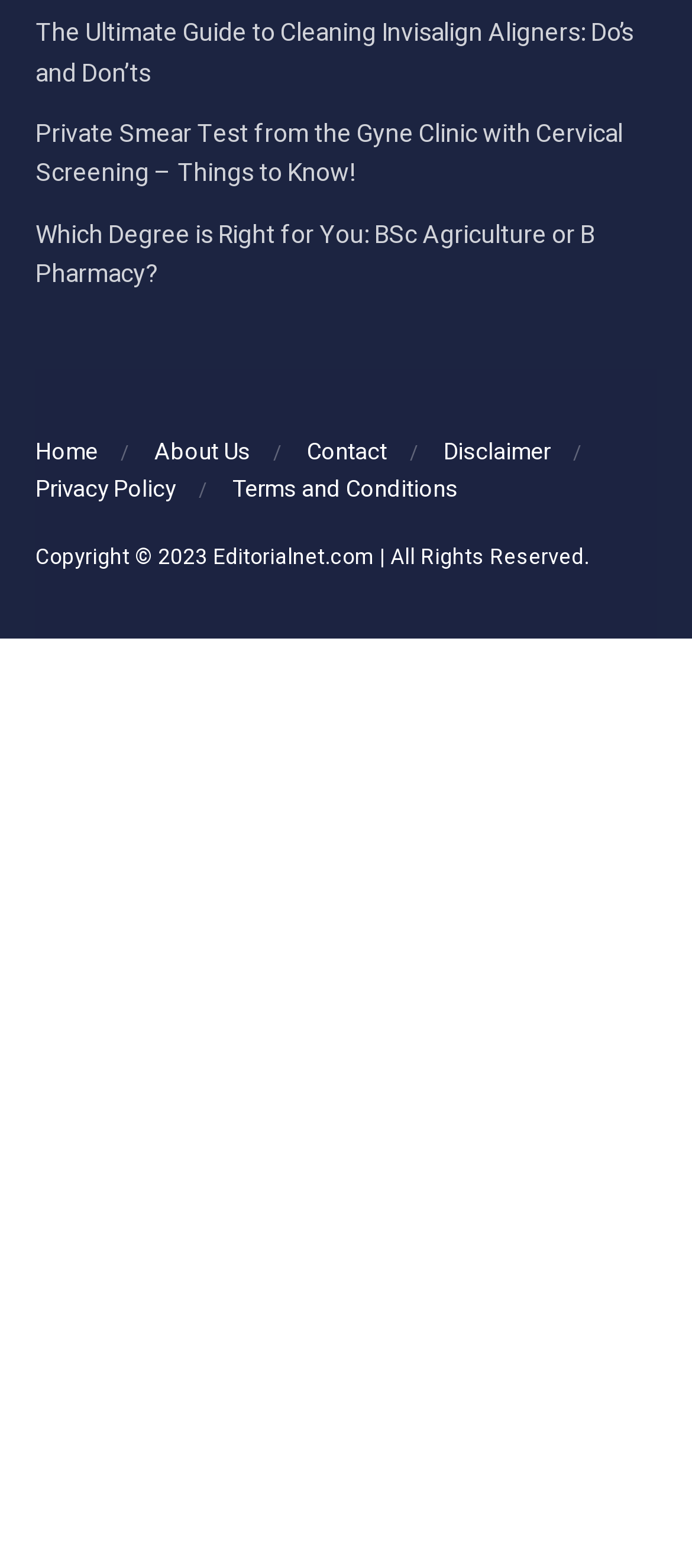Refer to the image and provide an in-depth answer to the question:
How many links are there in the top navigation bar?

I counted the number of link elements in the top navigation bar by looking at the y-coordinates of the elements. The elements with y-coordinates between 0.277 and 0.299 are part of the top navigation bar, and there are 5 link elements in this range.